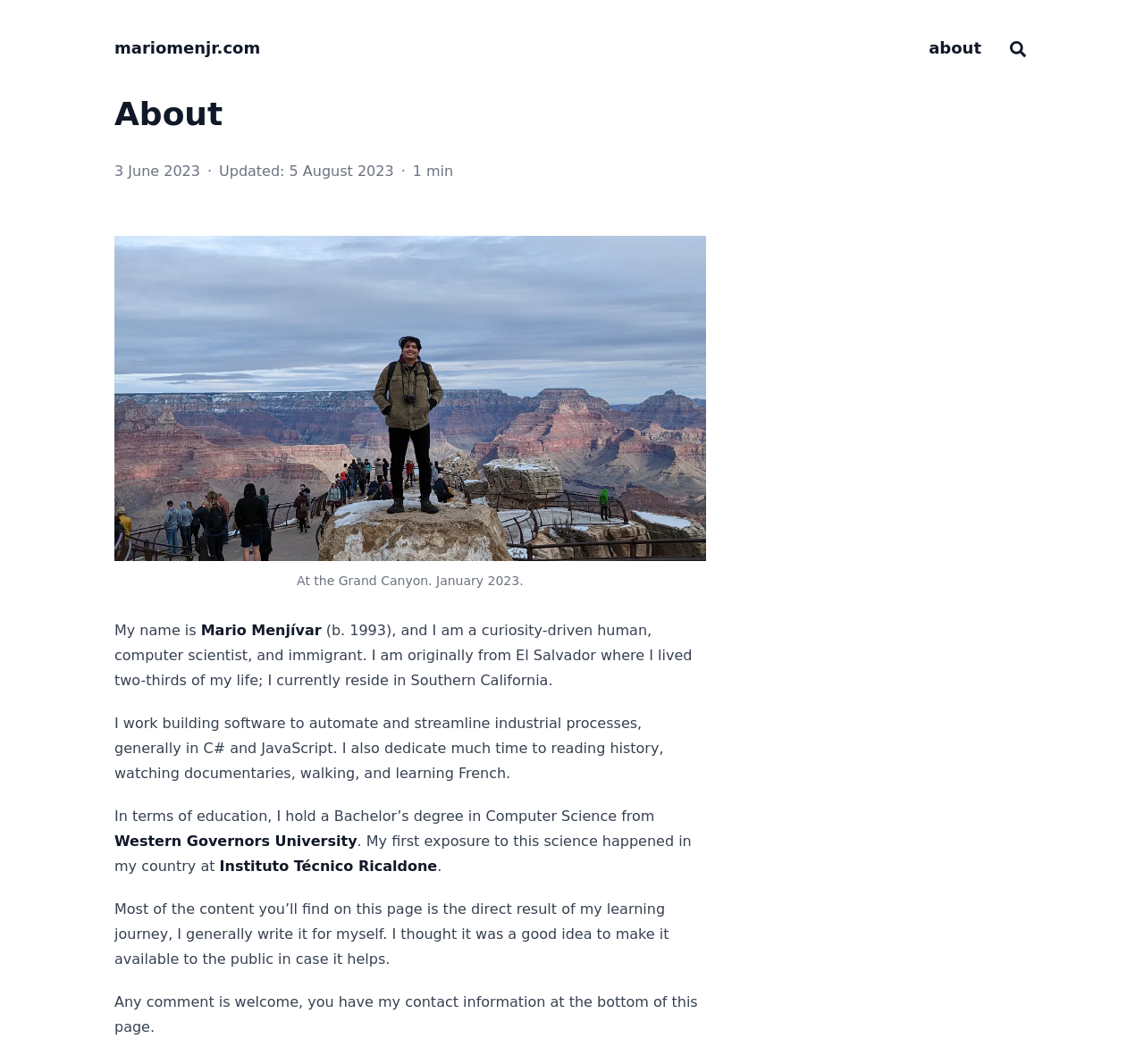Find the bounding box coordinates for the UI element whose description is: "mariomenjr.com". The coordinates should be four float numbers between 0 and 1, in the format [left, top, right, bottom].

[0.1, 0.034, 0.228, 0.057]